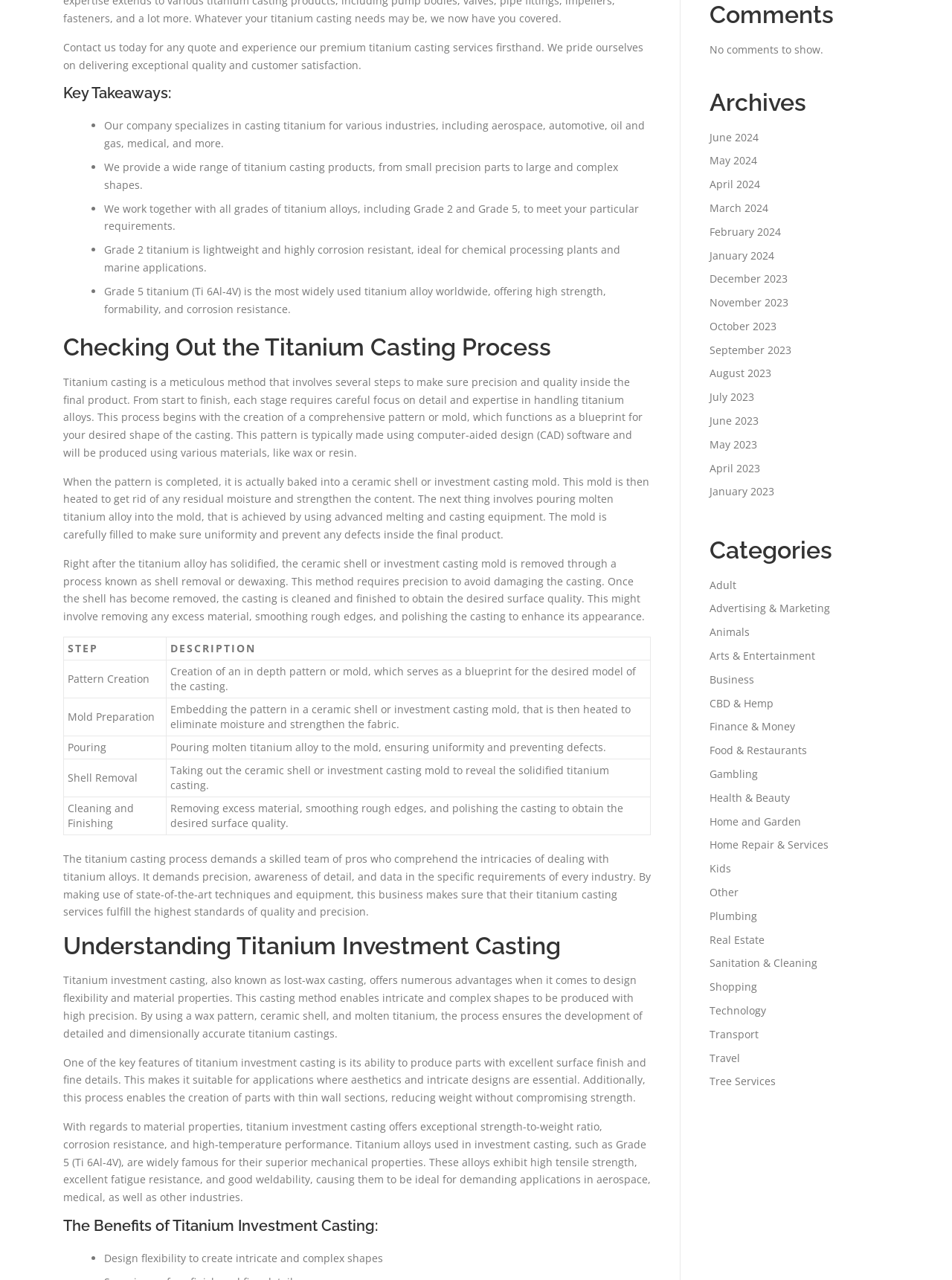Identify the bounding box of the HTML element described as: "Sanitation & Cleaning".

[0.745, 0.747, 0.859, 0.758]